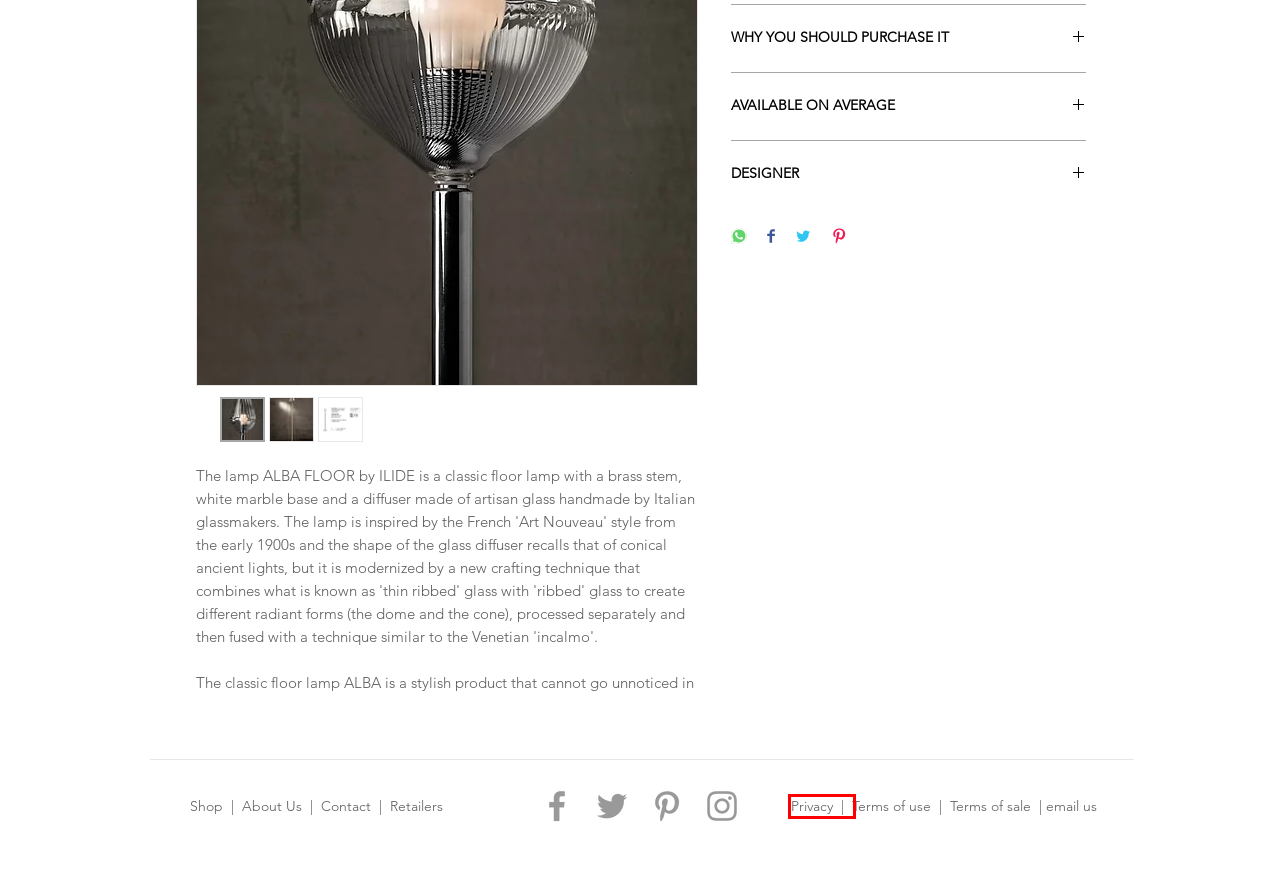Given a screenshot of a webpage featuring a red bounding box, identify the best matching webpage description for the new page after the element within the red box is clicked. Here are the options:
A. Terms of use | ILIDE DESIGN
B. ILIDE DESIGN | CONTACTS
C. New York | ITALIAN LIGHTINGS AND DESIGN
D. ILIDE DESIGN | HOME DECOR
E. ITALIAN LIGHTINGS AND DESIGN
F. ILIDE DESIGN | THE COMPAY
G. Terms of sale | ILIDE DESIGN
H. Privacy | ILIDE DESIGN

H